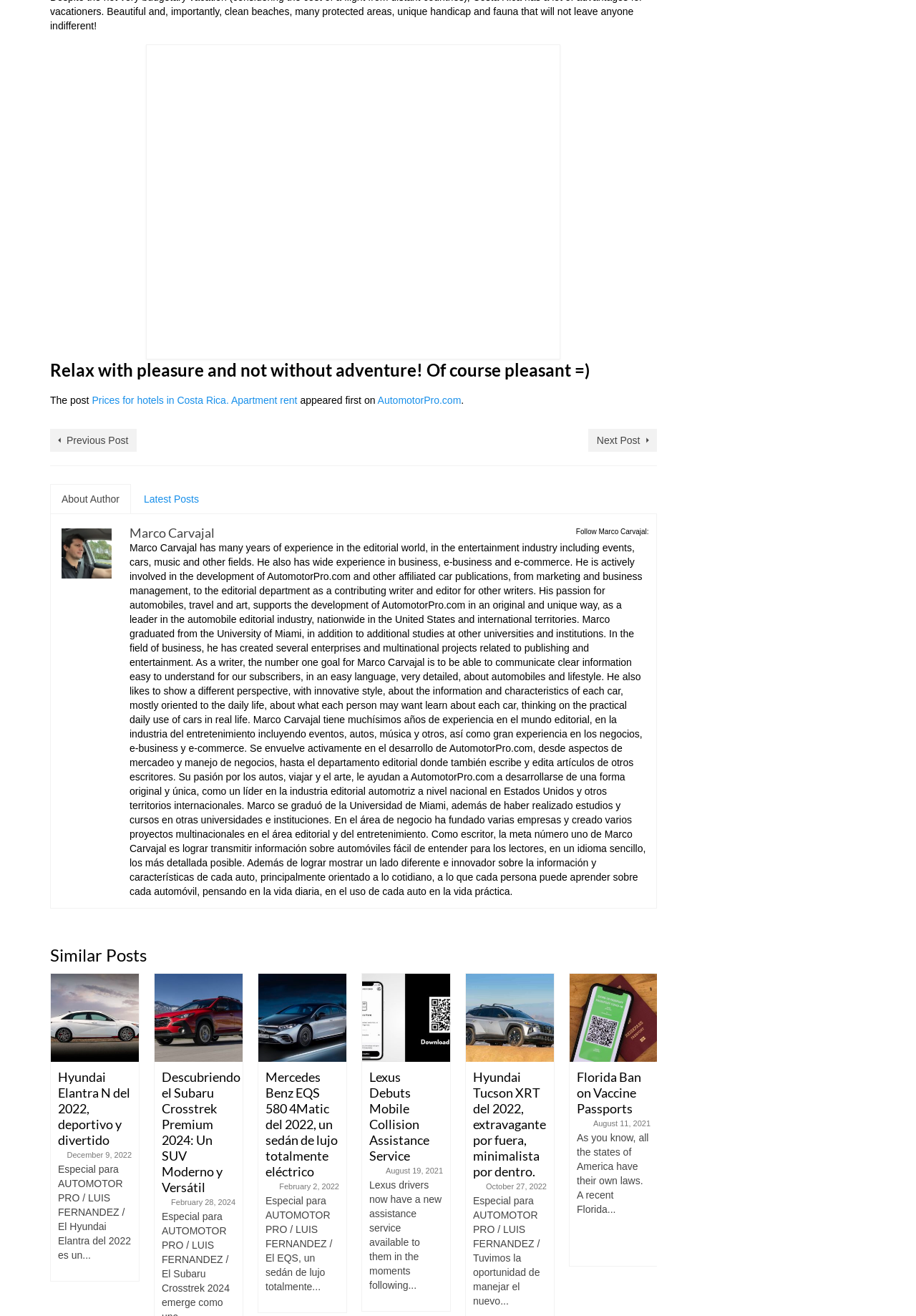Based on the image, provide a detailed and complete answer to the question: 
How many navigation buttons are there at the bottom of the webpage?

At the bottom of the webpage, there are two navigation buttons, 'Previous' and 'Next', which allow users to navigate through the similar posts.